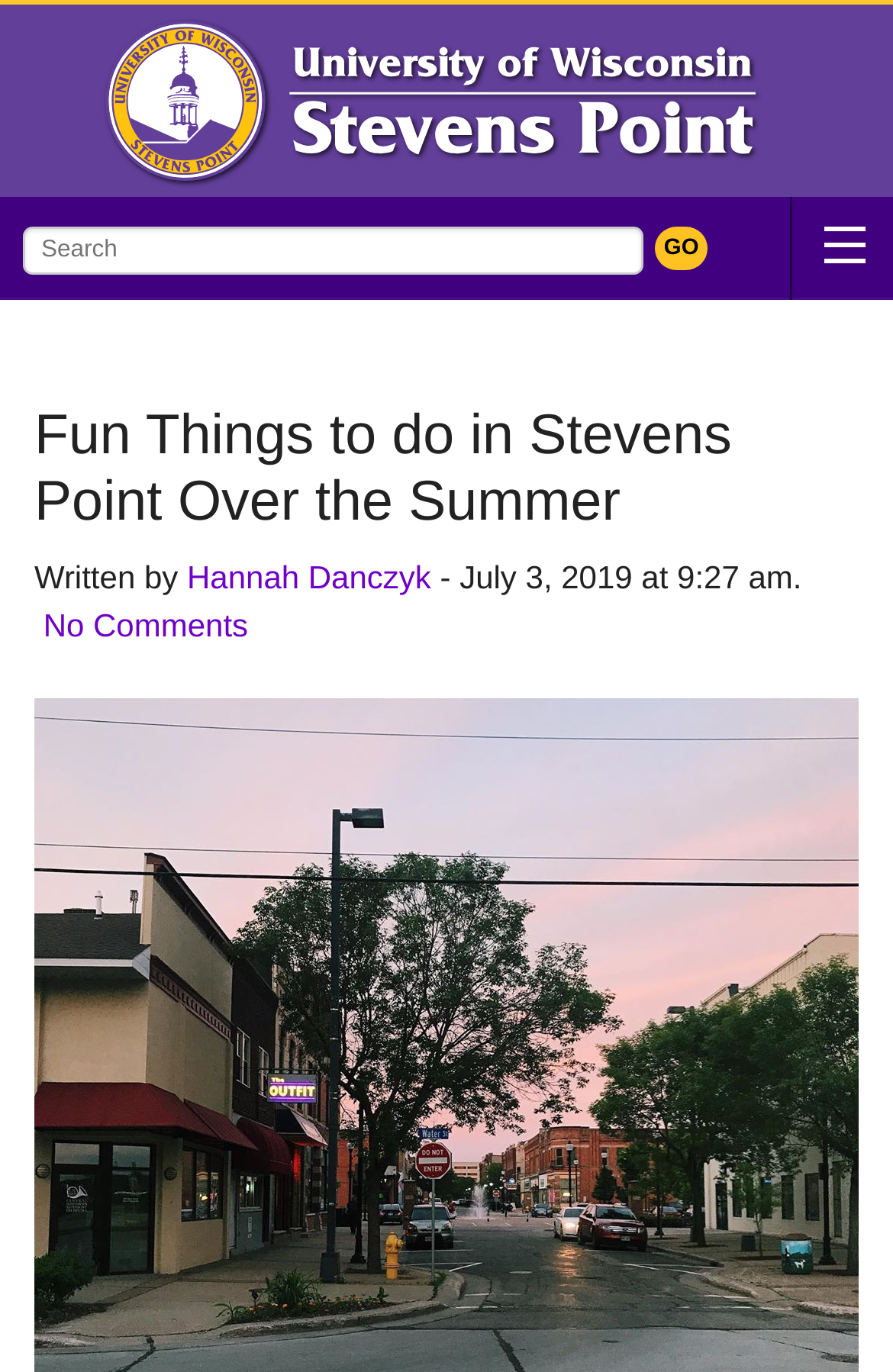When was the article published?
Please give a detailed and elaborate explanation in response to the question.

I found the answer by looking at the time element with the text '- July 3, 2019 at 9:27 am.' which is located below the heading 'Fun Things to do in Stevens Point Over the Summer'.